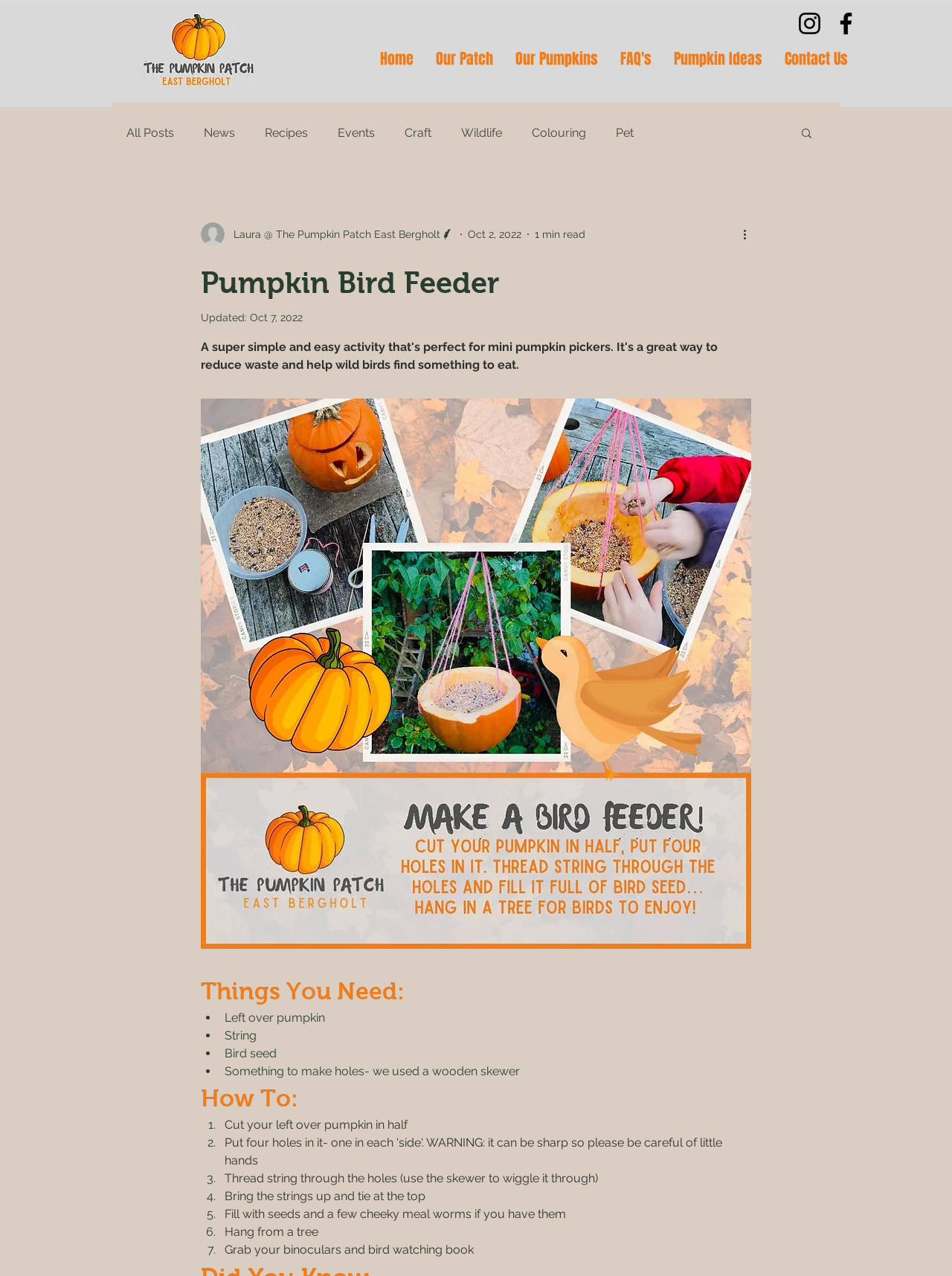Provide a thorough and detailed response to the question by examining the image: 
What is the purpose of the bird feeder?

The purpose of the bird feeder is to help wild birds find food, which is mentioned in the meta description of the webpage. The bird feeder is made from a leftover pumpkin, string, and bird seeds, and it's hung from a tree to attract birds.